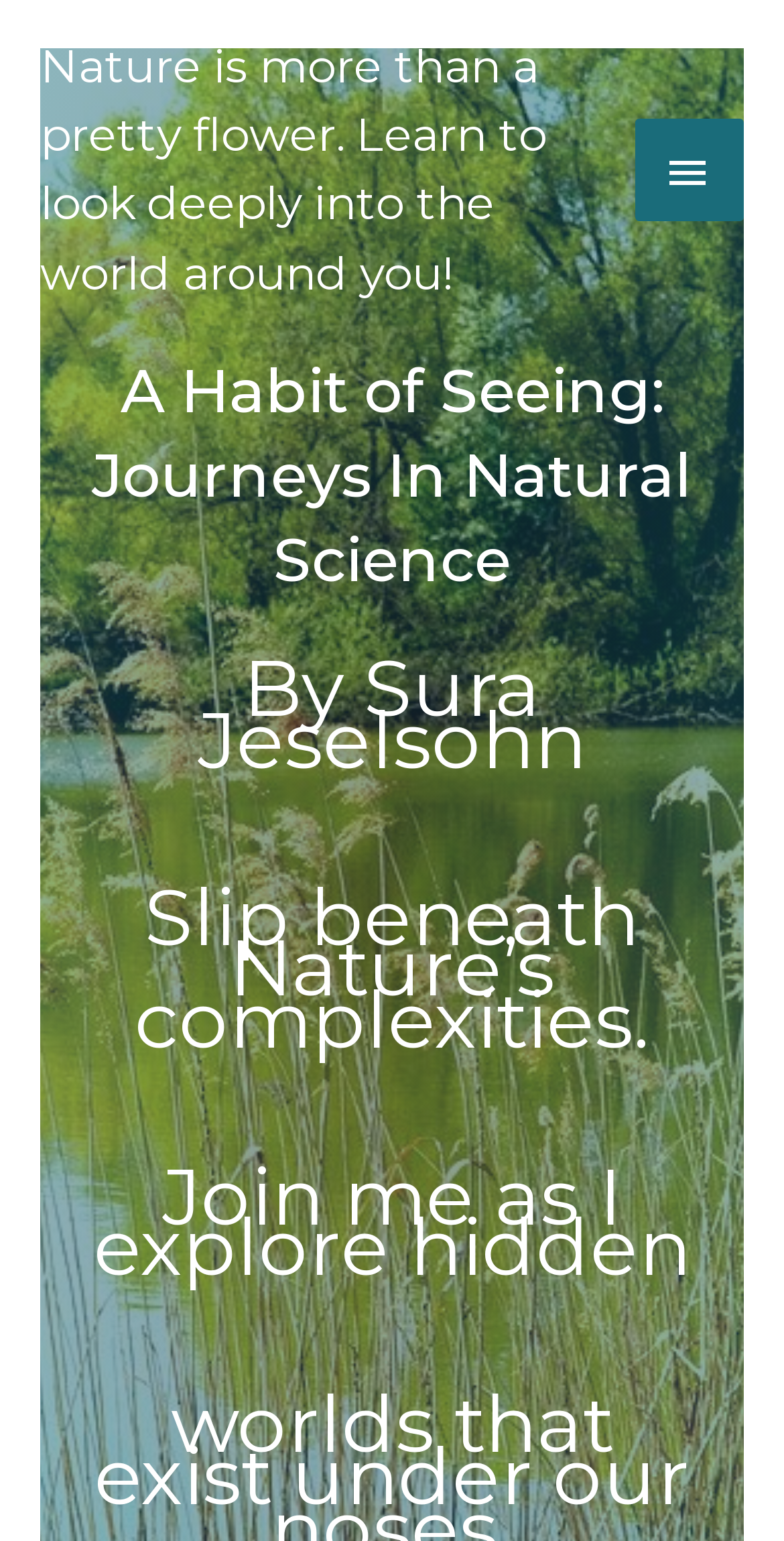Extract the main heading text from the webpage.

A Habit of Seeing: Journeys In Natural Science